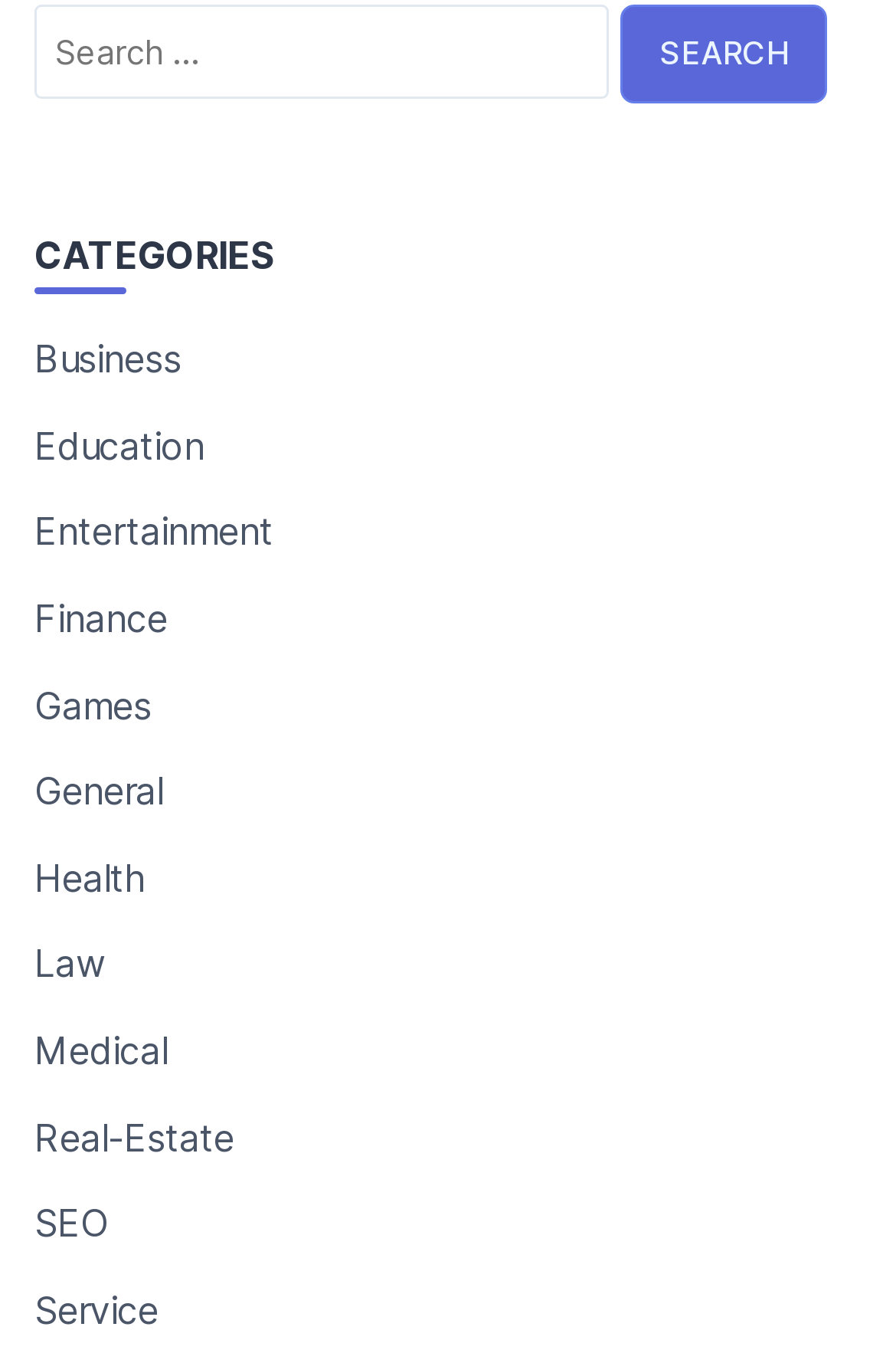Utilize the information from the image to answer the question in detail:
How many categories are listed on the webpage?

The webpage lists 13 categories, including Business, Education, Entertainment, Finance, Games, General, Health, Law, Medical, Real-Estate, SEO, and Service. These categories are listed as links below the heading 'CATEGORIES'.